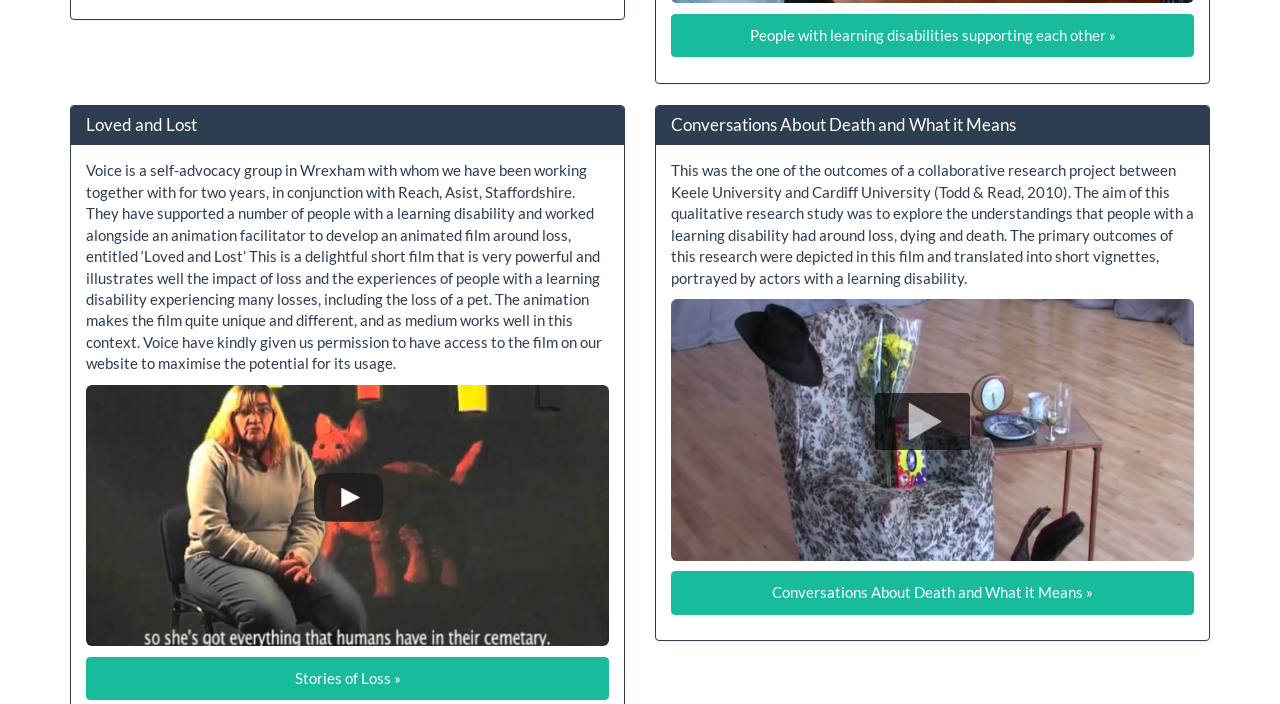Find the UI element described as: "Stories of Loss »" and predict its bounding box coordinates. Ensure the coordinates are four float numbers between 0 and 1, [left, top, right, bottom].

[0.067, 0.933, 0.476, 0.995]